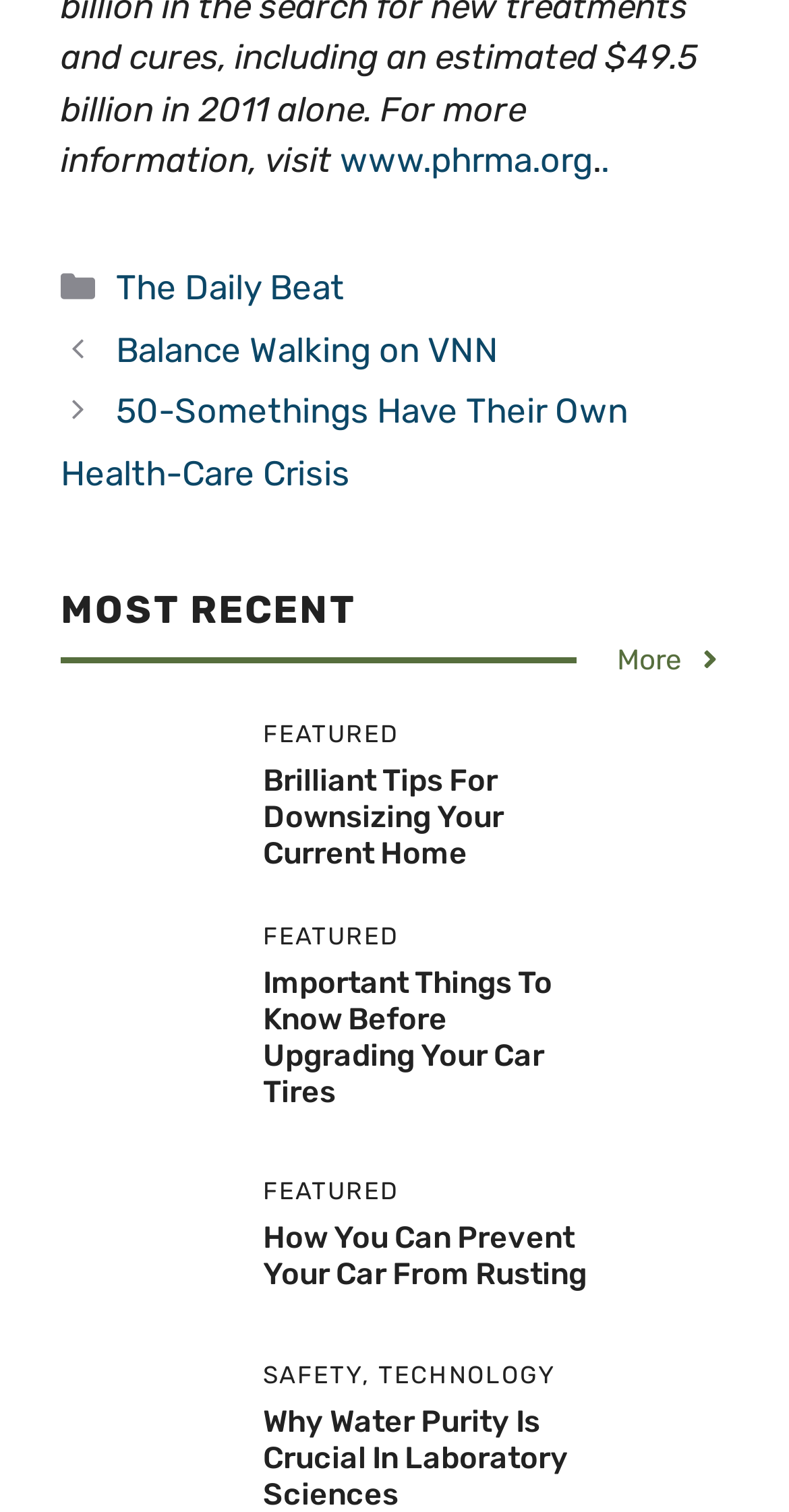How many featured articles are on this page?
Please provide a single word or phrase answer based on the image.

3